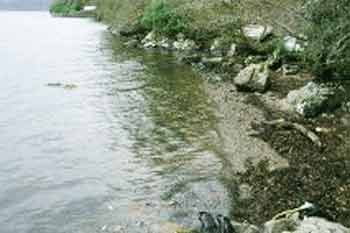Carefully examine the image and provide an in-depth answer to the question: What is the characteristic of the waves in the image?

The caption describes the waves in the image as 'gentle waves lapping against the shore', indicating that the waves are calm and peaceful.